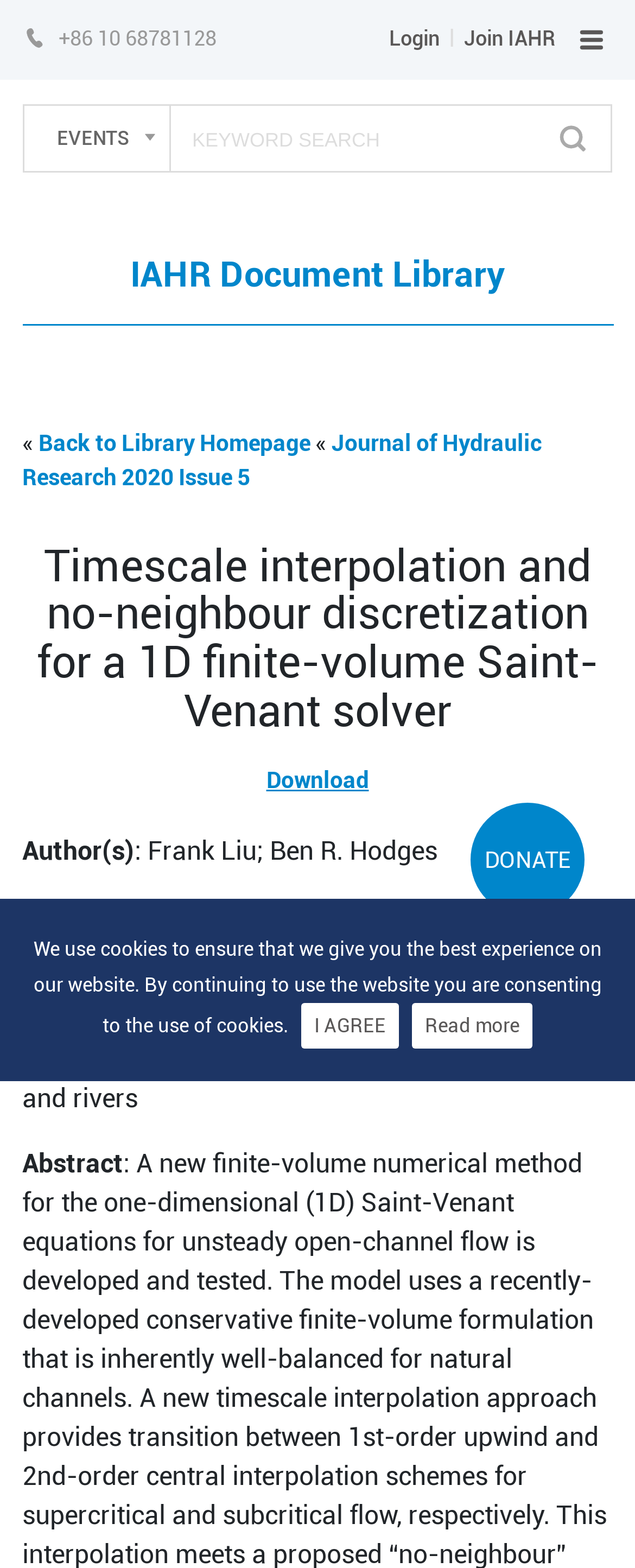What is the link to download the document?
Please ensure your answer to the question is detailed and covers all necessary aspects.

I found the link to download the document by looking at the link element with the label 'Download', which is located at [0.419, 0.489, 0.581, 0.505].